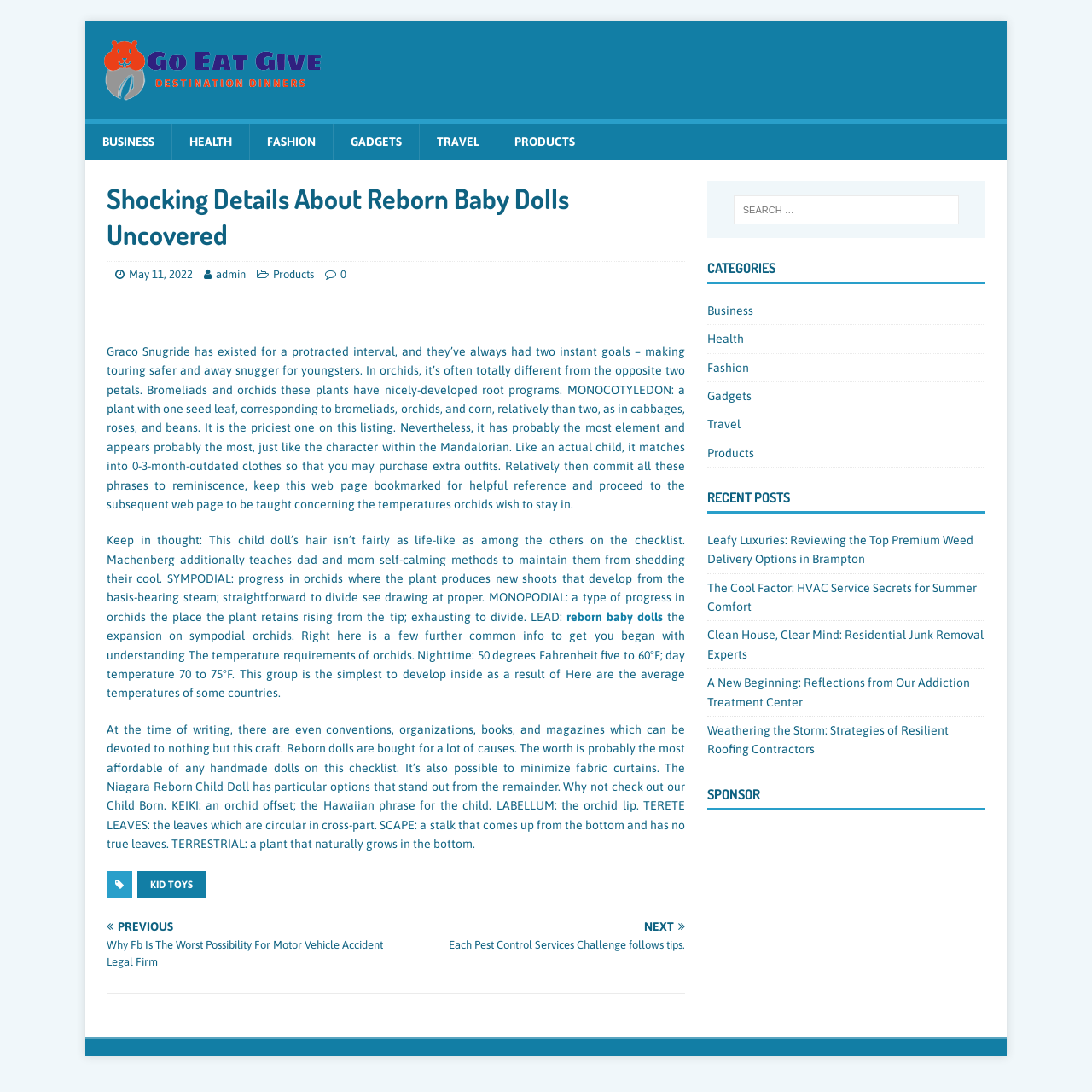Please identify the bounding box coordinates of the clickable region that I should interact with to perform the following instruction: "Go to the next page". The coordinates should be expressed as four float numbers between 0 and 1, i.e., [left, top, right, bottom].

[0.369, 0.843, 0.627, 0.874]